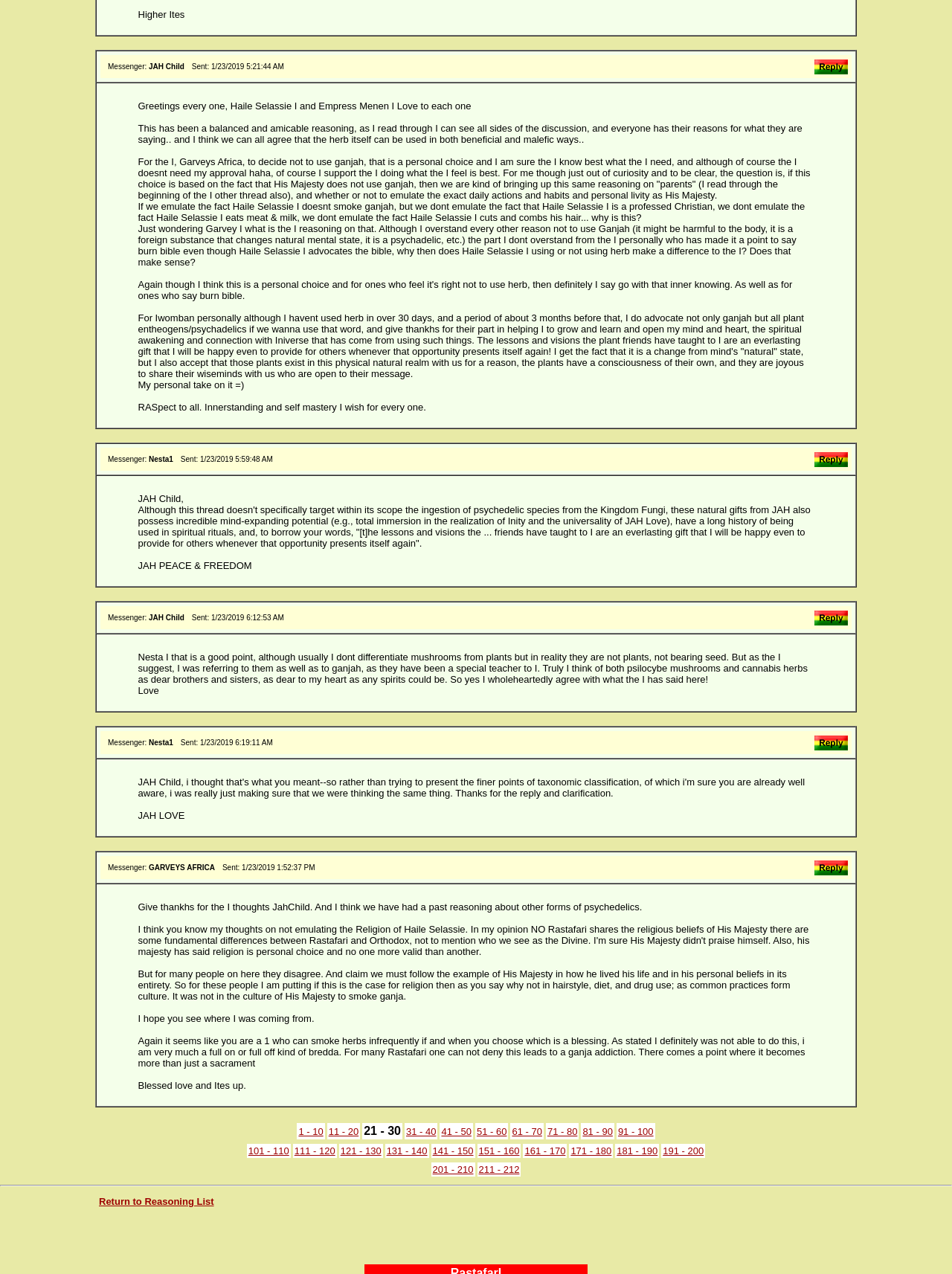Identify the bounding box coordinates for the region to click in order to carry out this instruction: "Learn more about Clare Wood". Provide the coordinates using four float numbers between 0 and 1, formatted as [left, top, right, bottom].

None